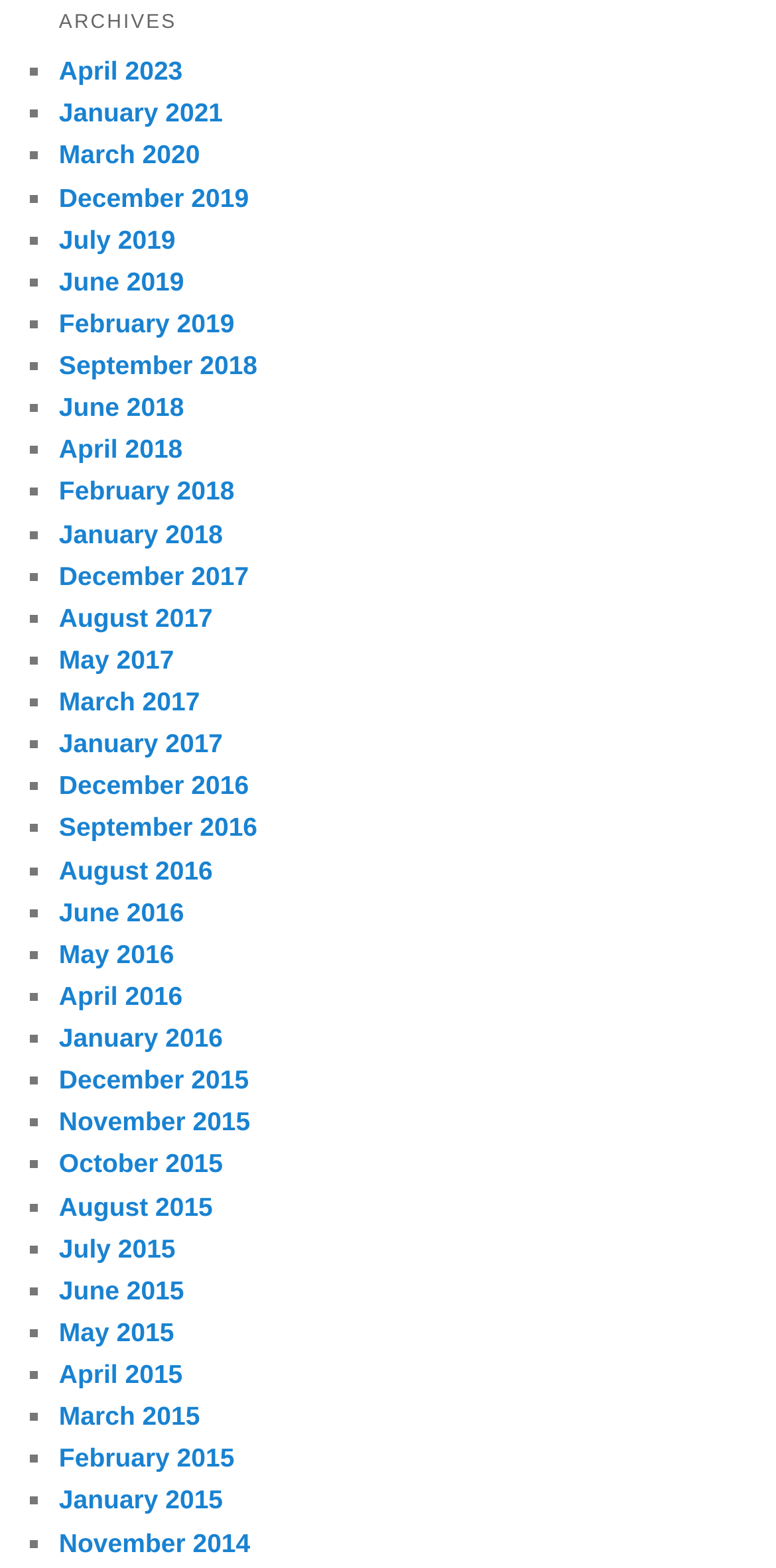Identify the bounding box coordinates of the section to be clicked to complete the task described by the following instruction: "Click April 2023". The coordinates should be four float numbers between 0 and 1, formatted as [left, top, right, bottom].

[0.076, 0.036, 0.235, 0.055]